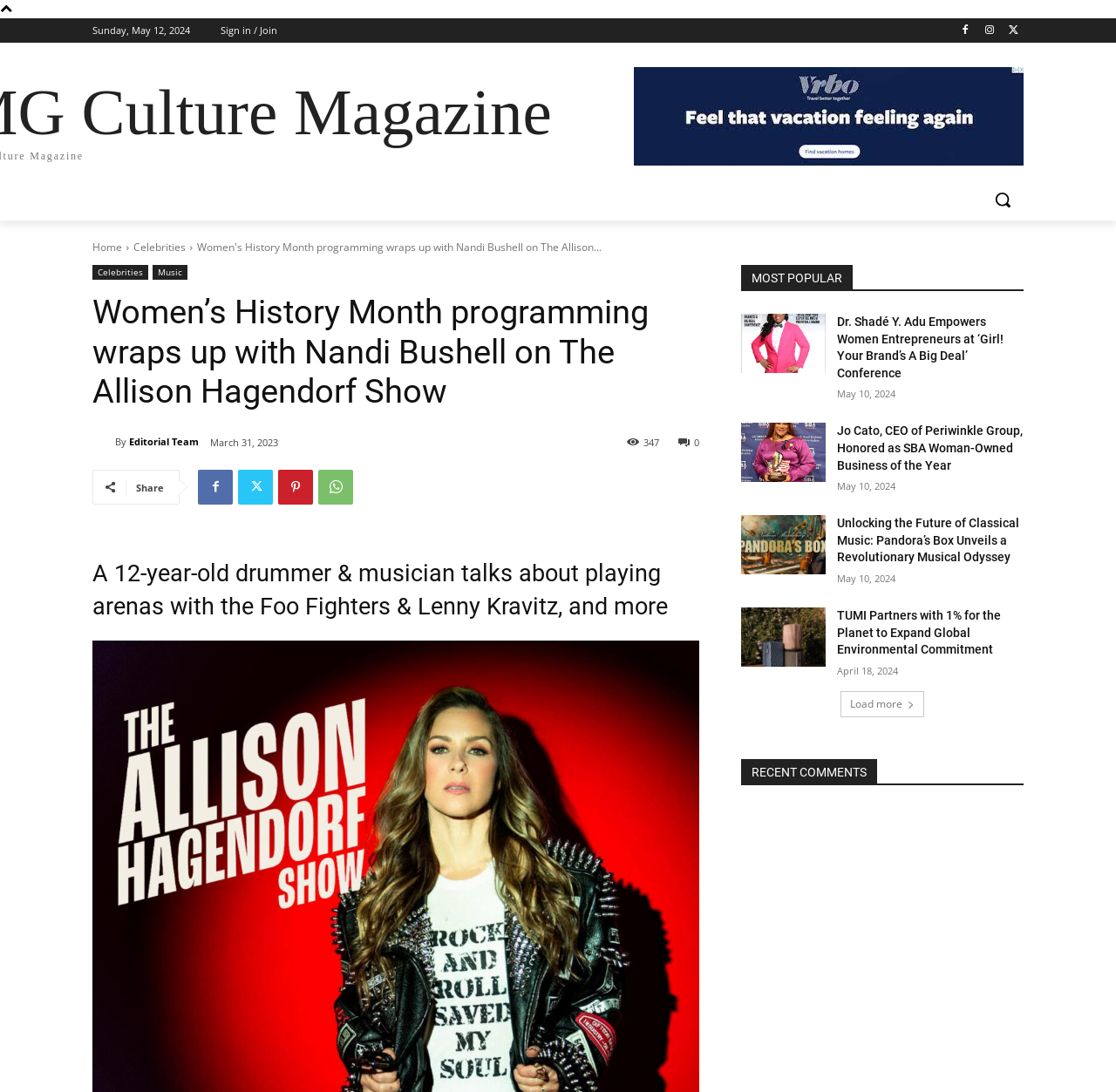Determine the bounding box coordinates of the area to click in order to meet this instruction: "Load more articles".

[0.753, 0.633, 0.828, 0.657]